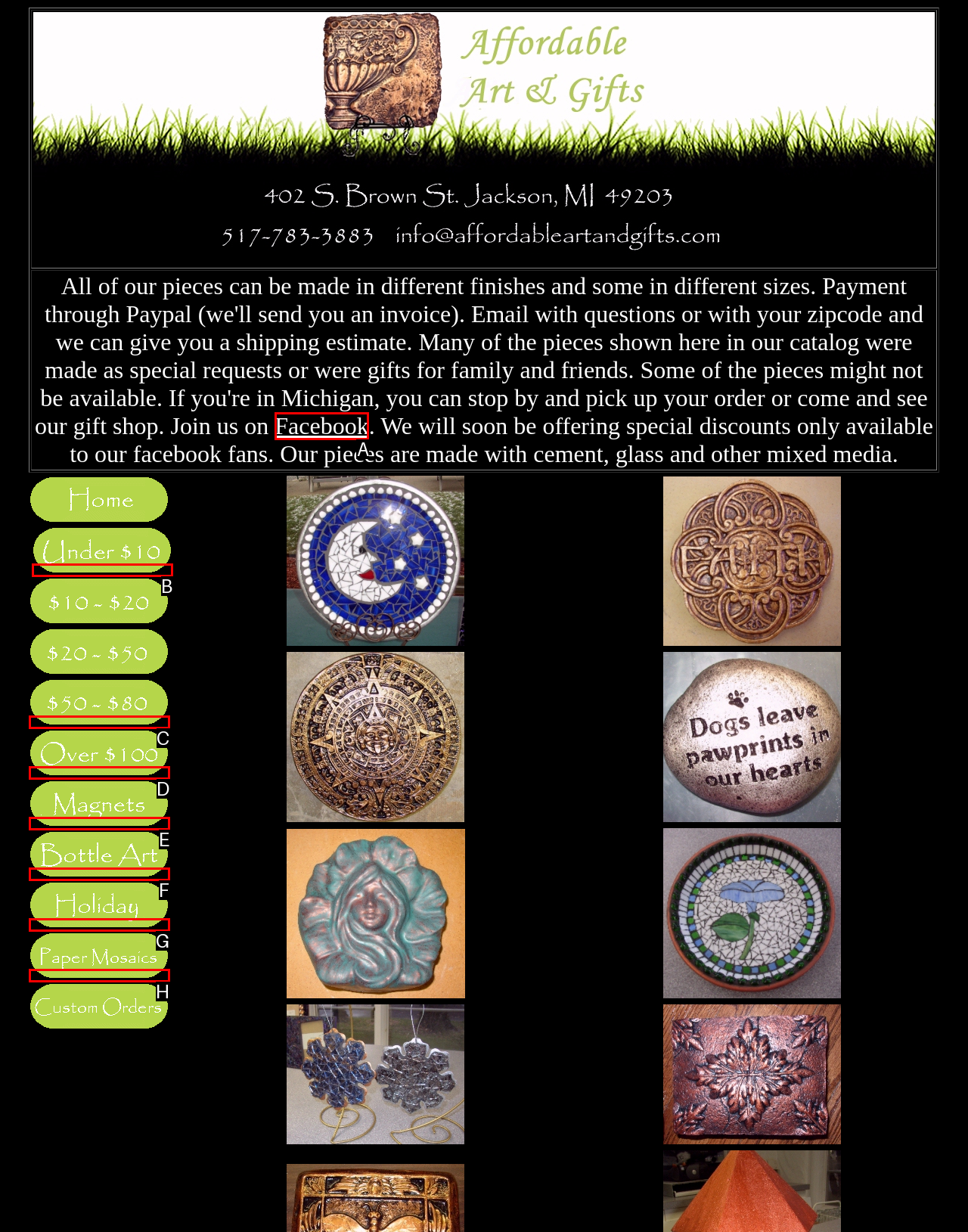Select the letter of the option that corresponds to: alt="Holiday"
Provide the letter from the given options.

G